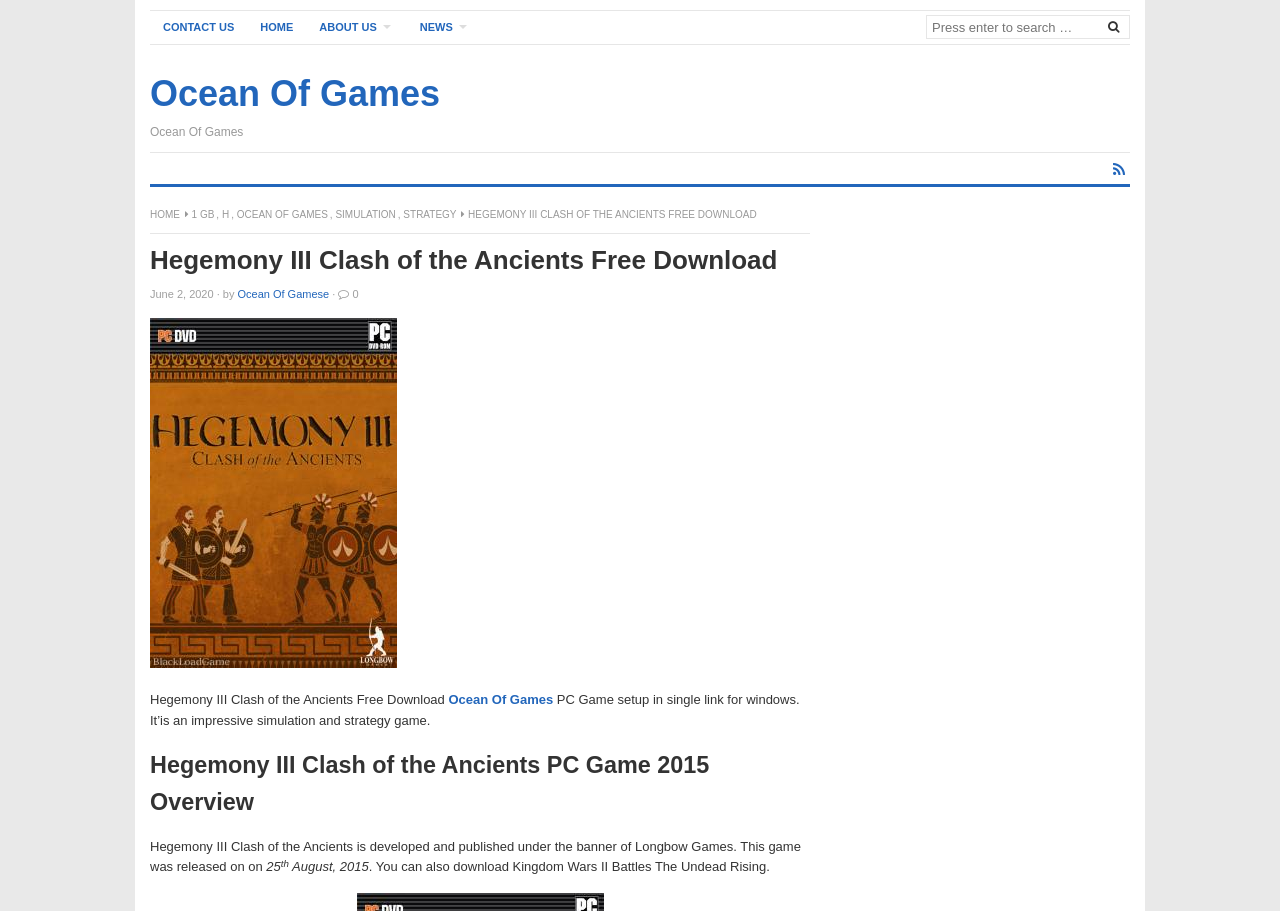Please pinpoint the bounding box coordinates for the region I should click to adhere to this instruction: "Read the message 'BEING AN AMBASSADOR OF LOVE'".

None